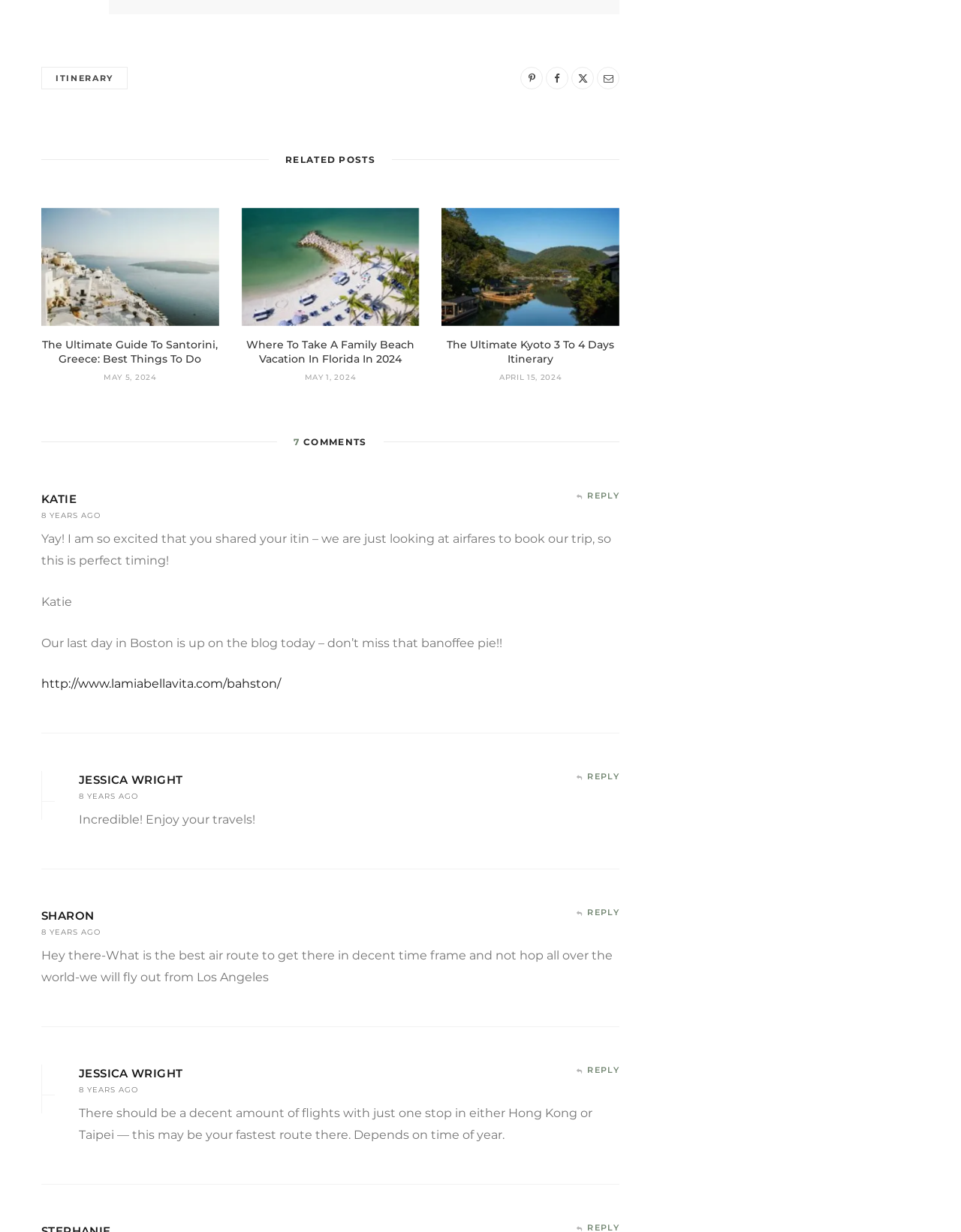Highlight the bounding box coordinates of the region I should click on to meet the following instruction: "Reply to Katie".

[0.6, 0.396, 0.645, 0.409]